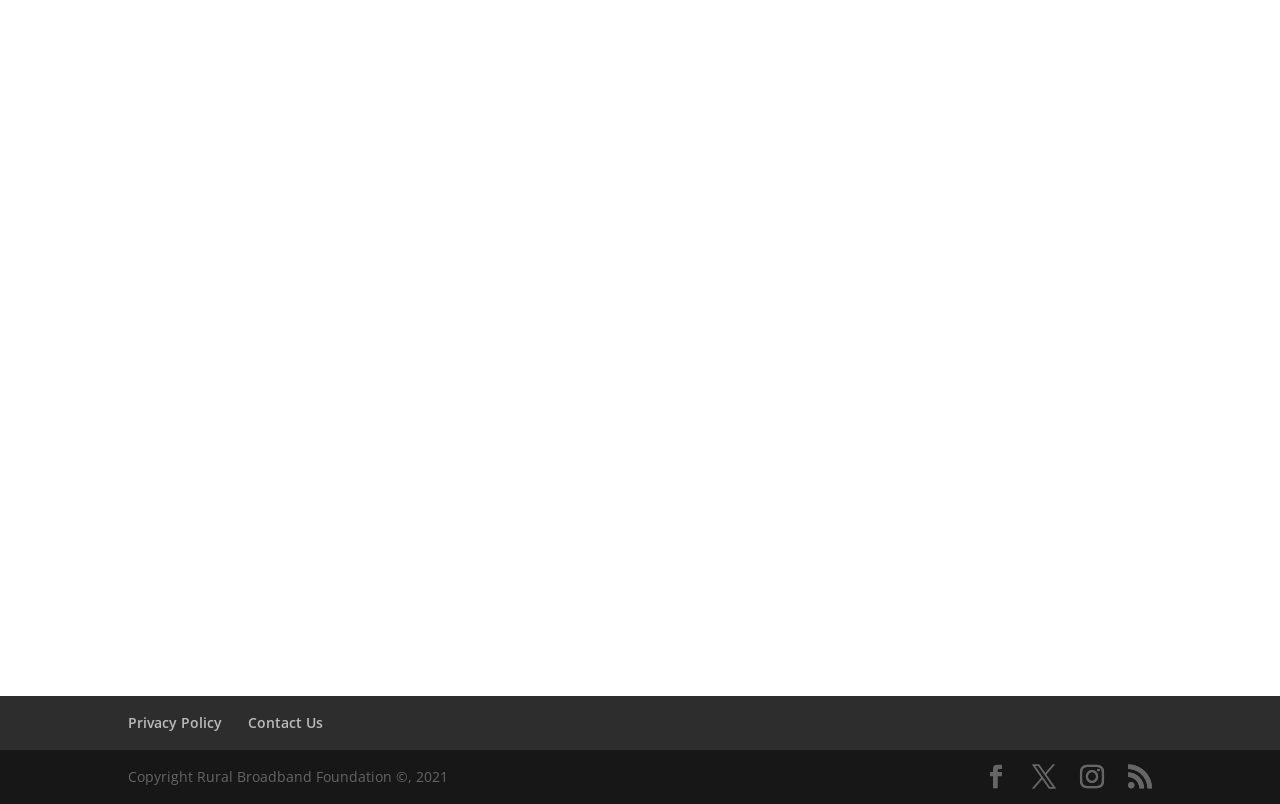Extract the bounding box coordinates for the described element: "Contact Us". The coordinates should be represented as four float numbers between 0 and 1: [left, top, right, bottom].

[0.194, 0.887, 0.252, 0.911]